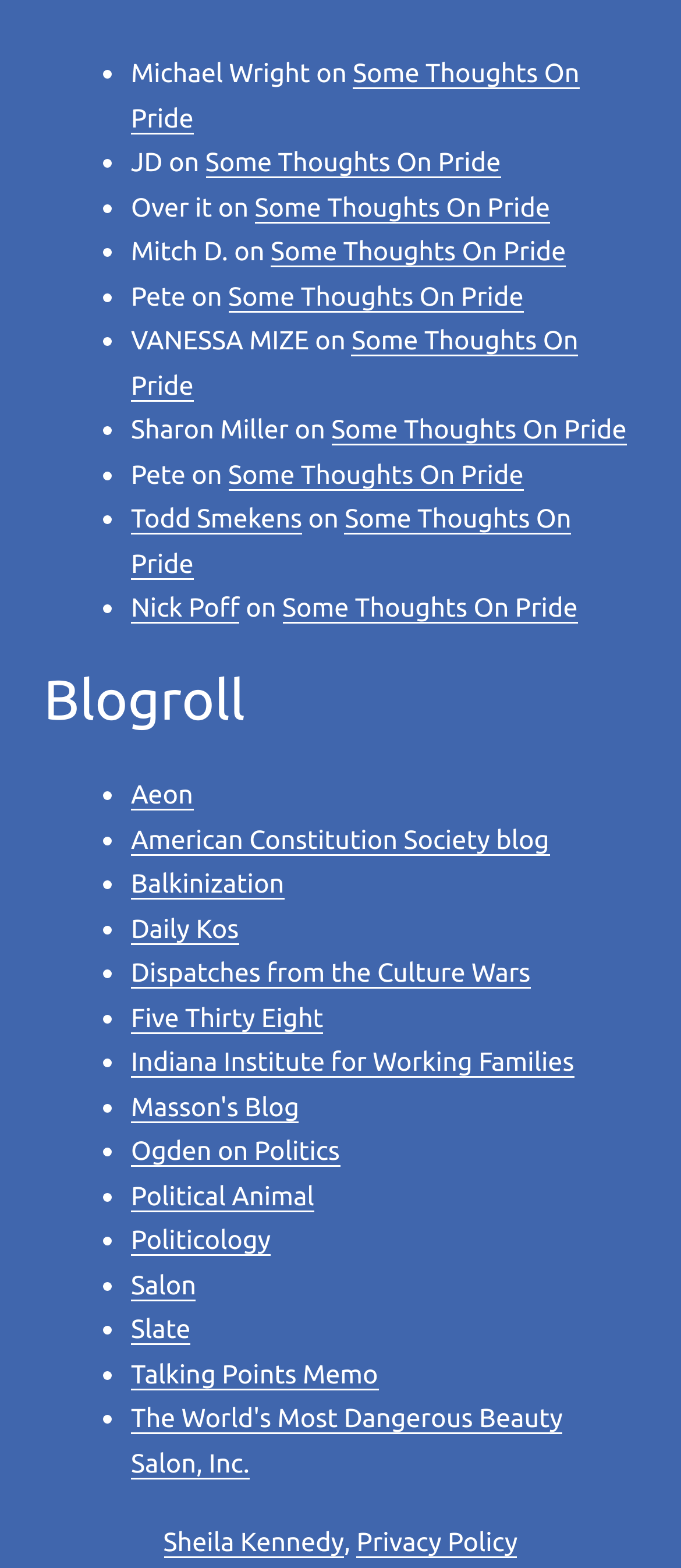Please pinpoint the bounding box coordinates for the region I should click to adhere to this instruction: "view recent comments".

[0.064, 0.032, 0.936, 0.402]